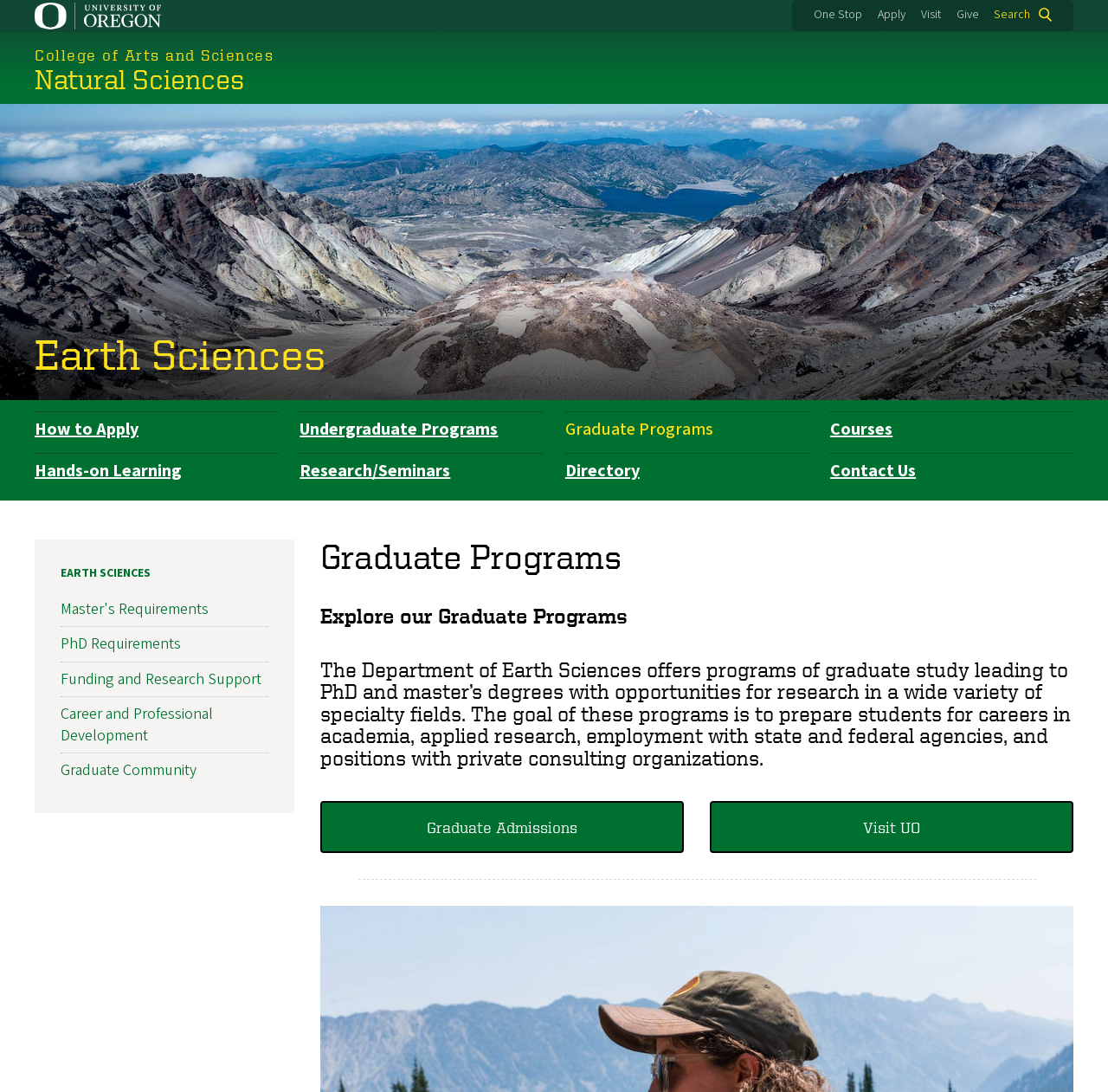Locate the bounding box coordinates of the clickable area to execute the instruction: "Search for something". Provide the coordinates as four float numbers between 0 and 1, represented as [left, top, right, bottom].

None